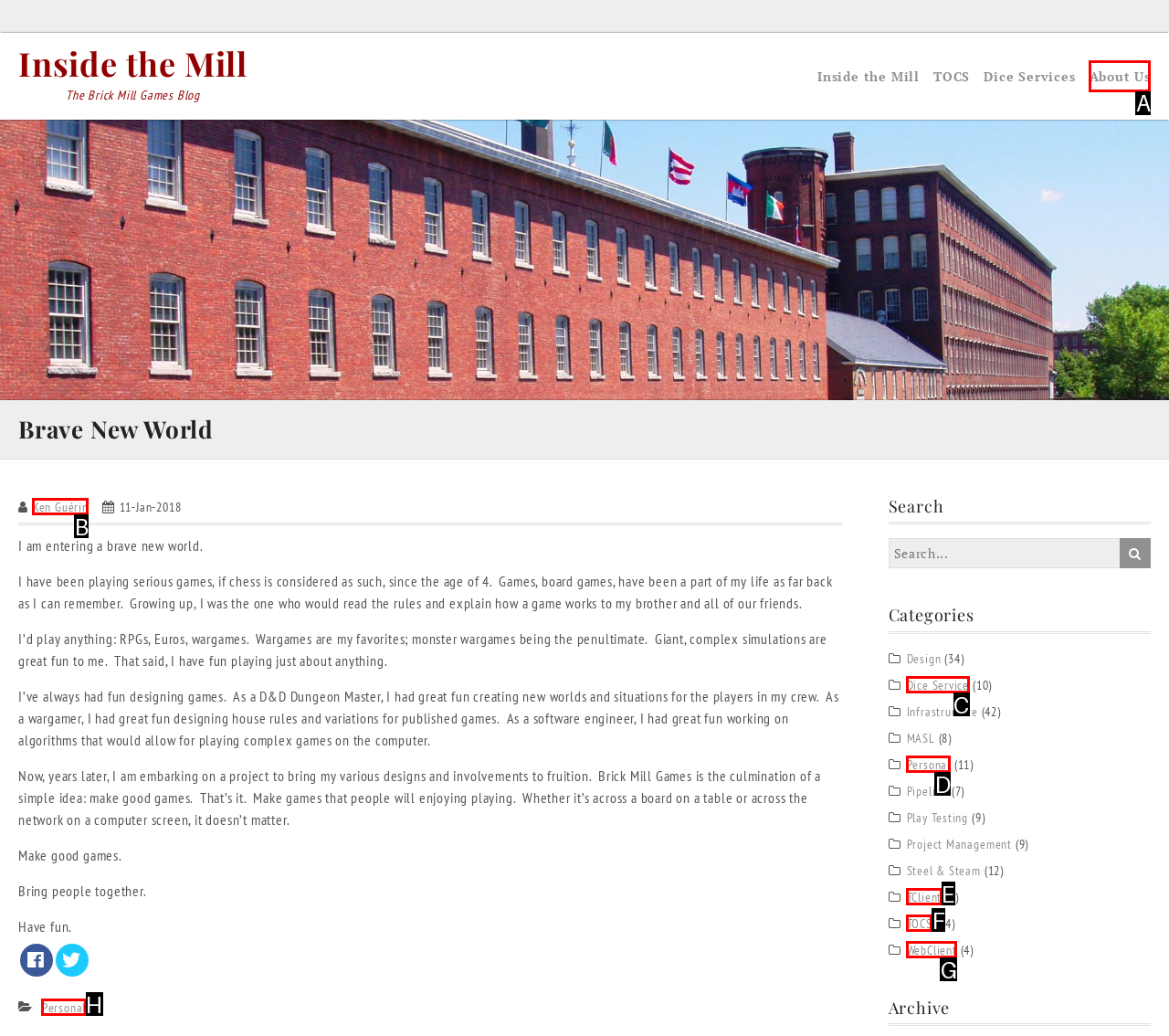Identify the UI element that best fits the description: TOCS
Respond with the letter representing the correct option.

F